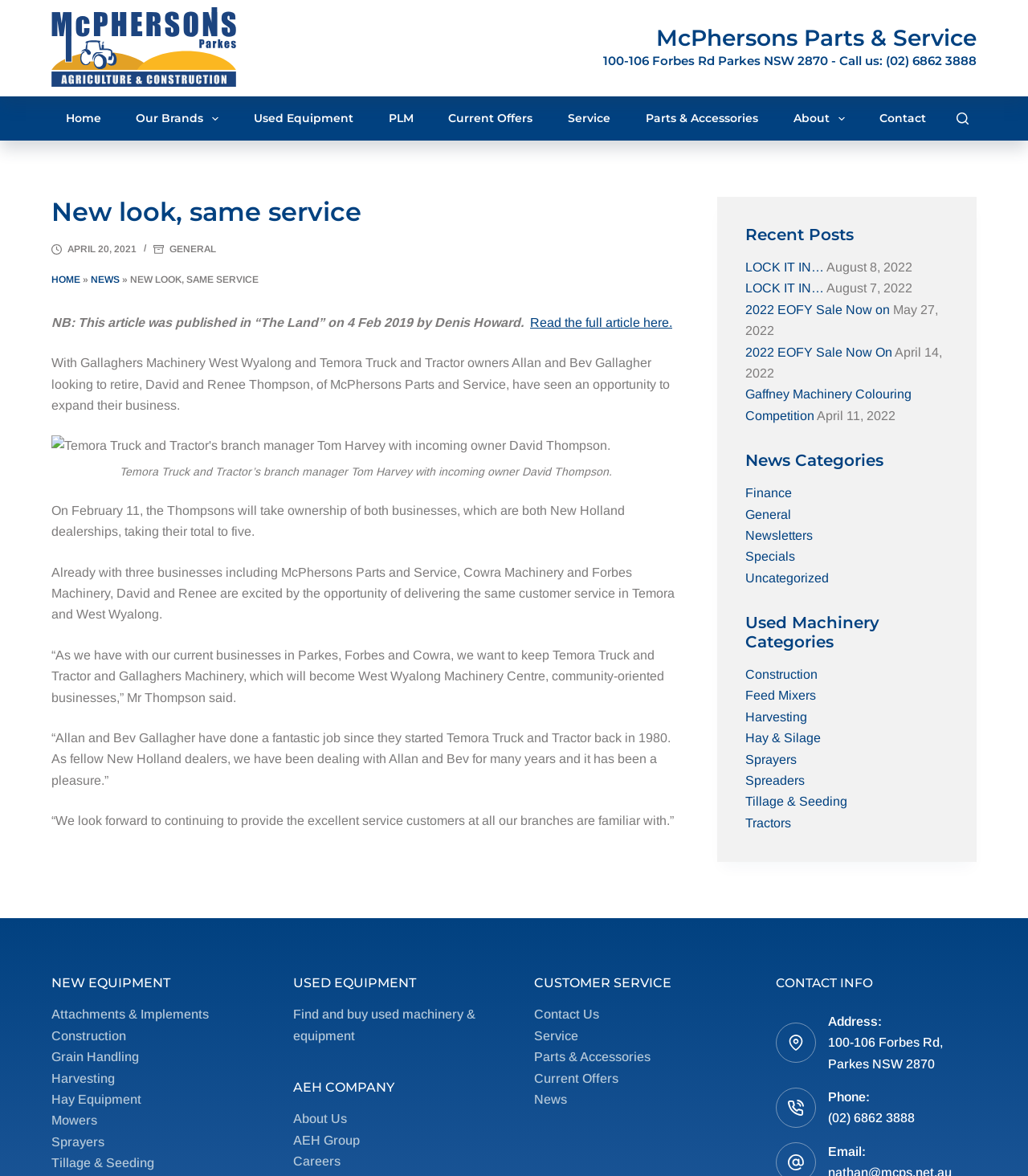Can you provide the bounding box coordinates for the element that should be clicked to implement the instruction: "View 'Recent Posts'"?

[0.725, 0.191, 0.923, 0.208]